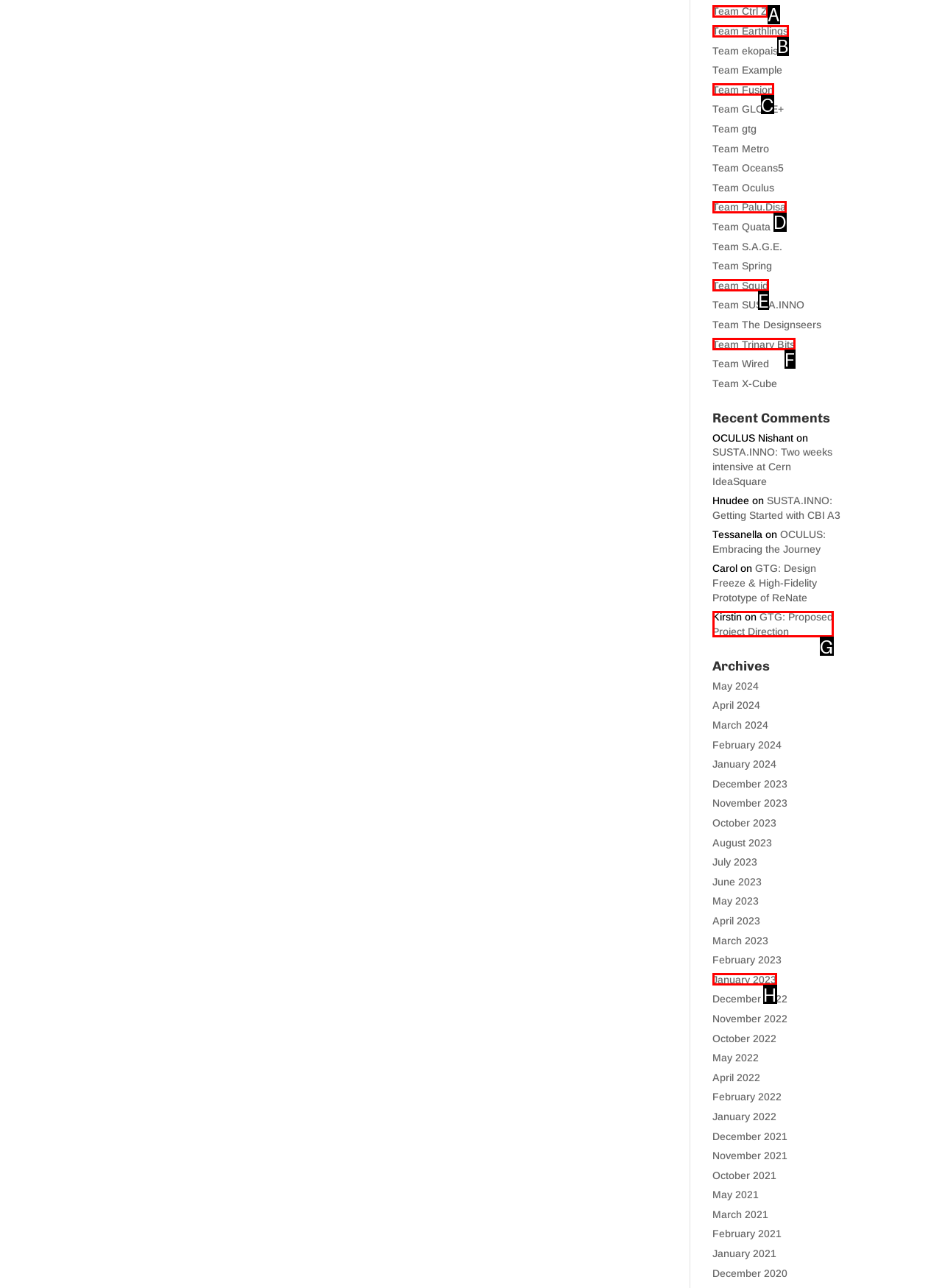Select the correct option based on the description: Team Trinary Bits
Answer directly with the option’s letter.

F